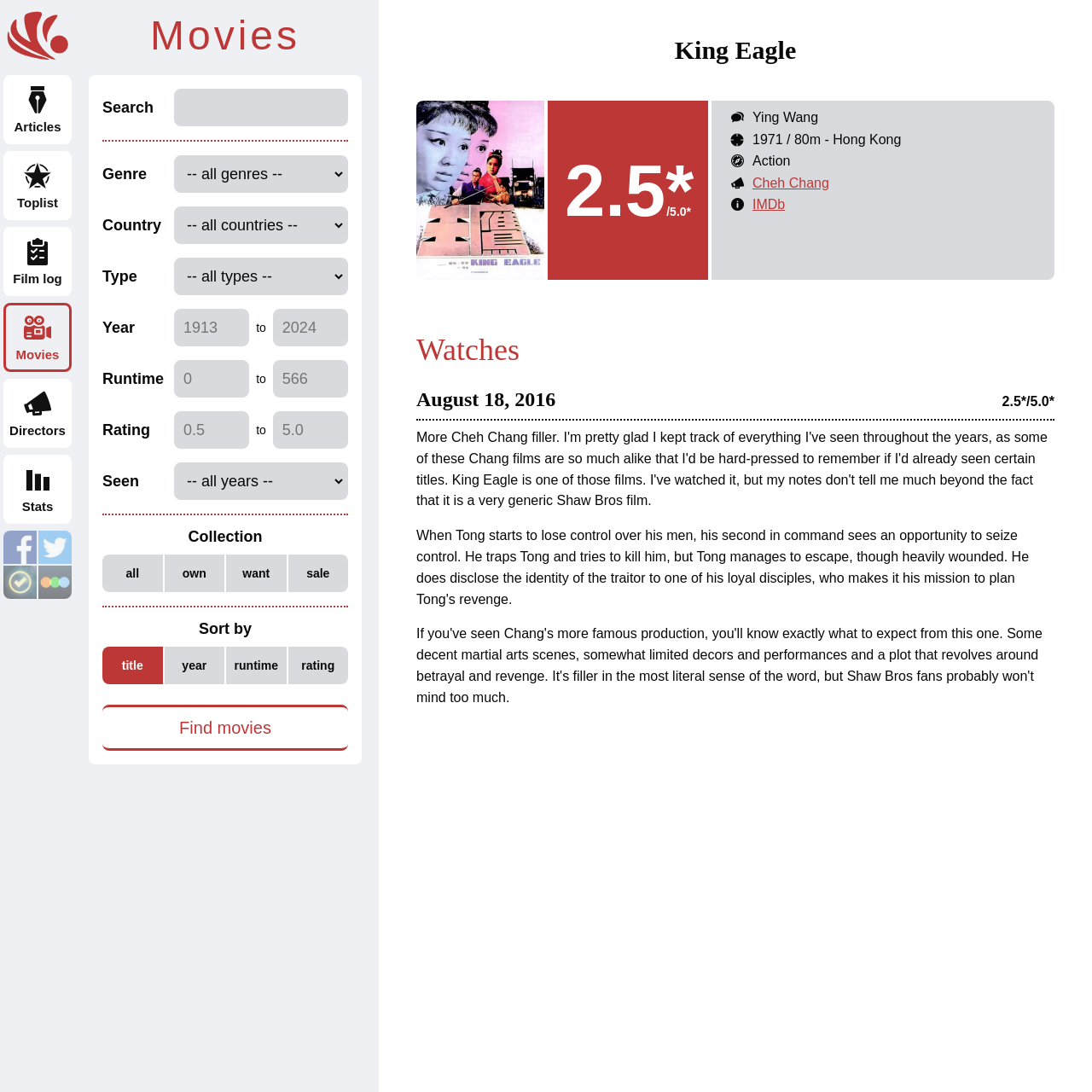Please identify the bounding box coordinates of the area that needs to be clicked to follow this instruction: "Search for a movie".

[0.159, 0.081, 0.319, 0.116]